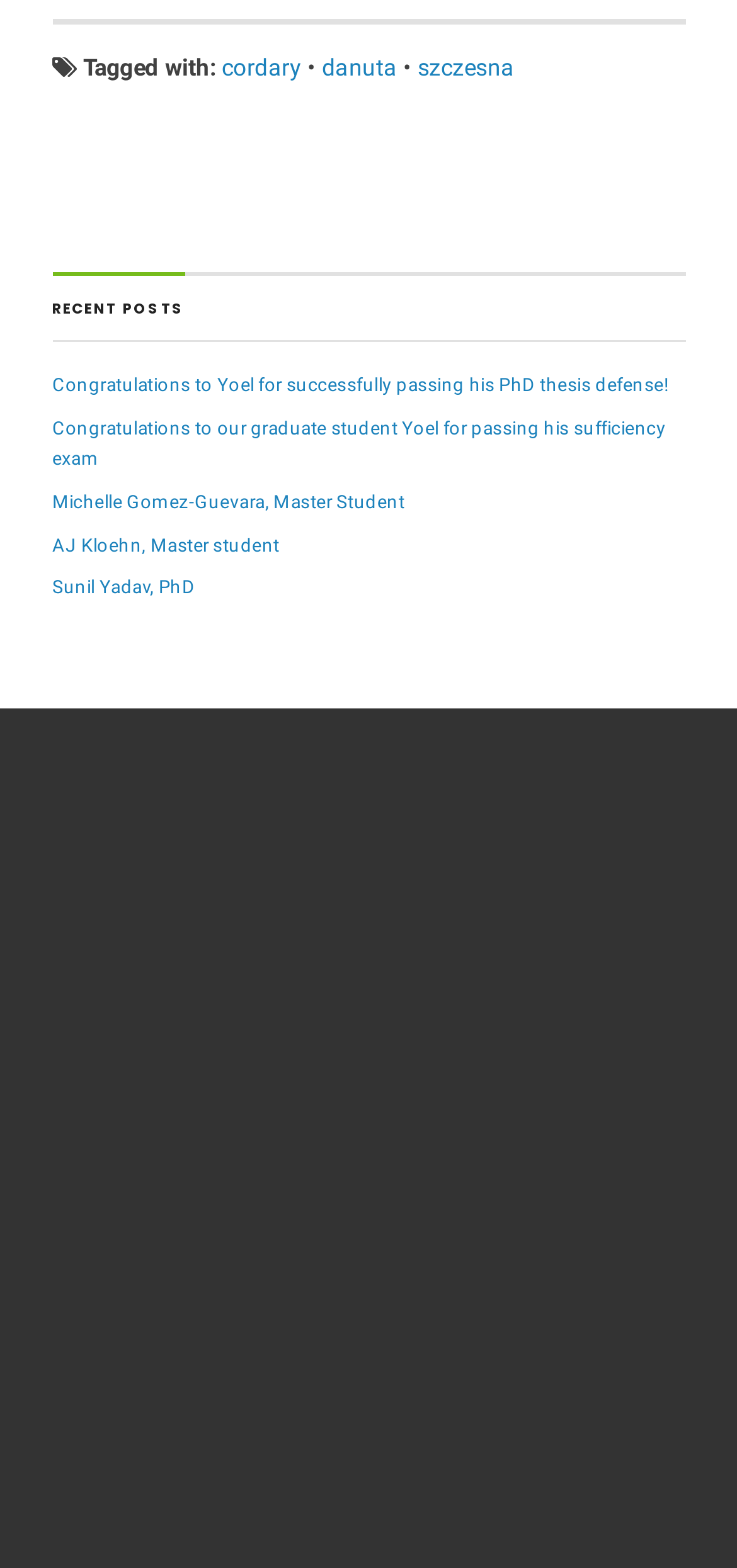Identify the bounding box coordinates of the clickable region necessary to fulfill the following instruction: "Explore the Biophysics Collaborative Access Team (BioCAT)". The bounding box coordinates should be four float numbers between 0 and 1, i.e., [left, top, right, bottom].

[0.071, 0.964, 0.677, 0.977]